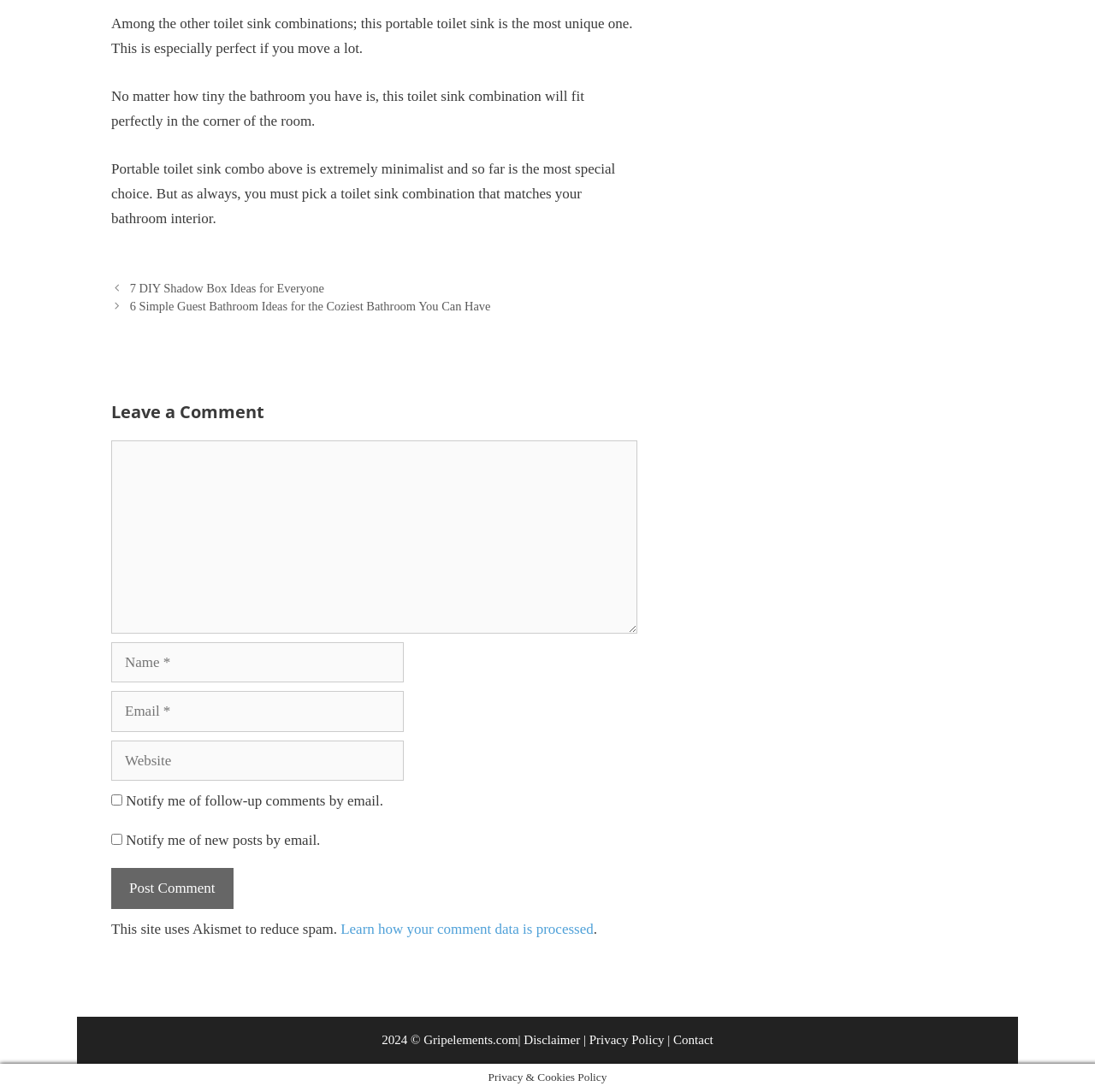Please answer the following question using a single word or phrase: 
What is the topic of the portable toilet sink combo?

bathroom interior